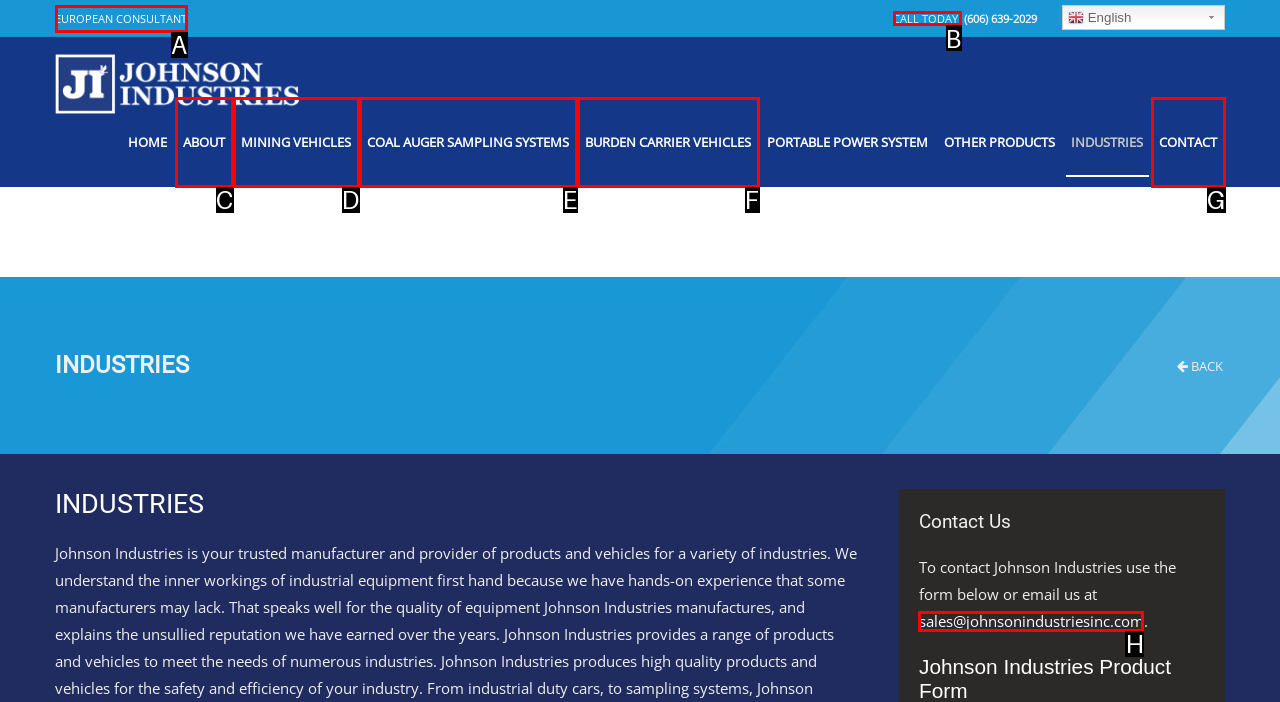Select the option I need to click to accomplish this task: Call Johnson Industries today
Provide the letter of the selected choice from the given options.

B